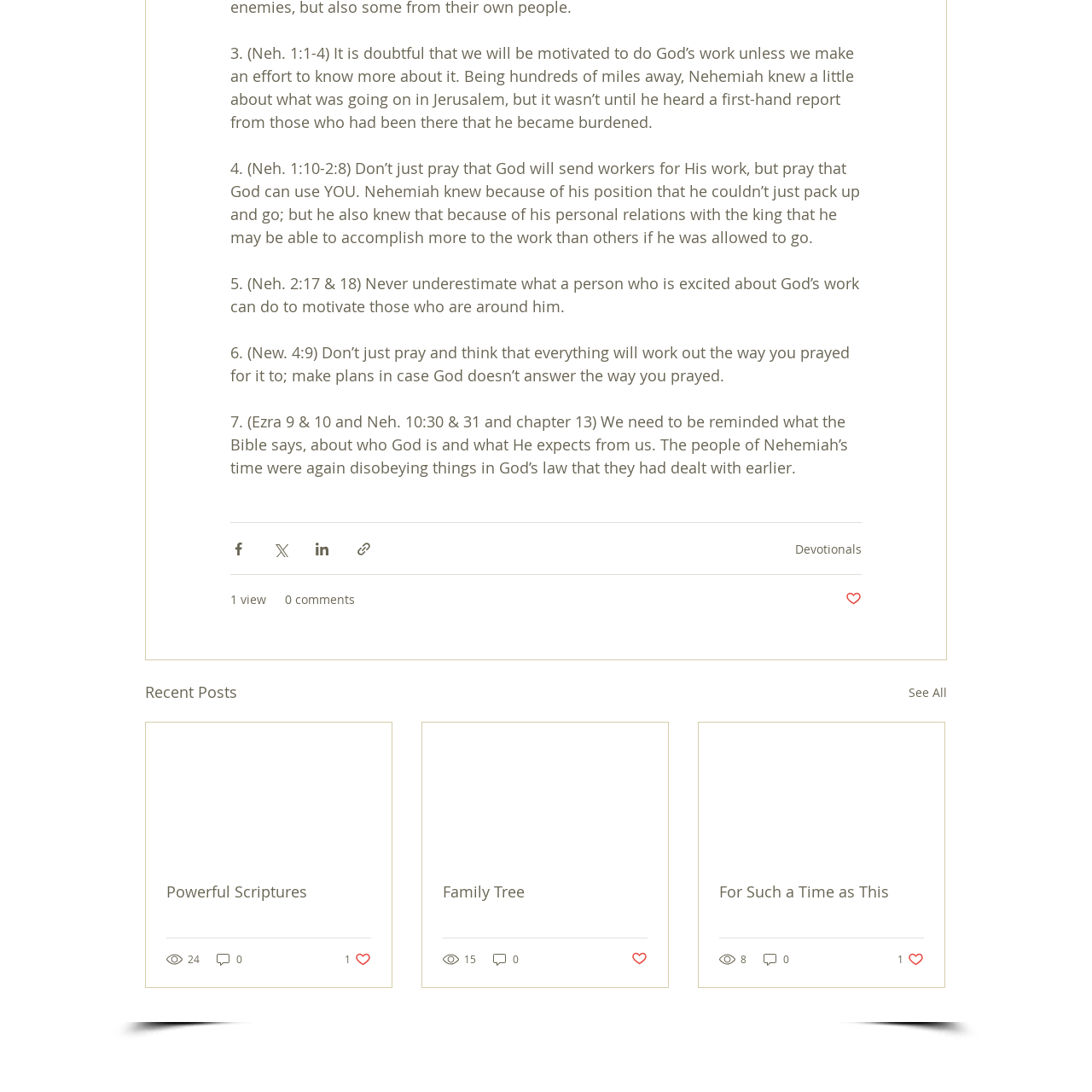Show the bounding box coordinates for the element that needs to be clicked to execute the following instruction: "Share via Facebook". Provide the coordinates in the form of four float numbers between 0 and 1, i.e., [left, top, right, bottom].

[0.211, 0.495, 0.226, 0.51]